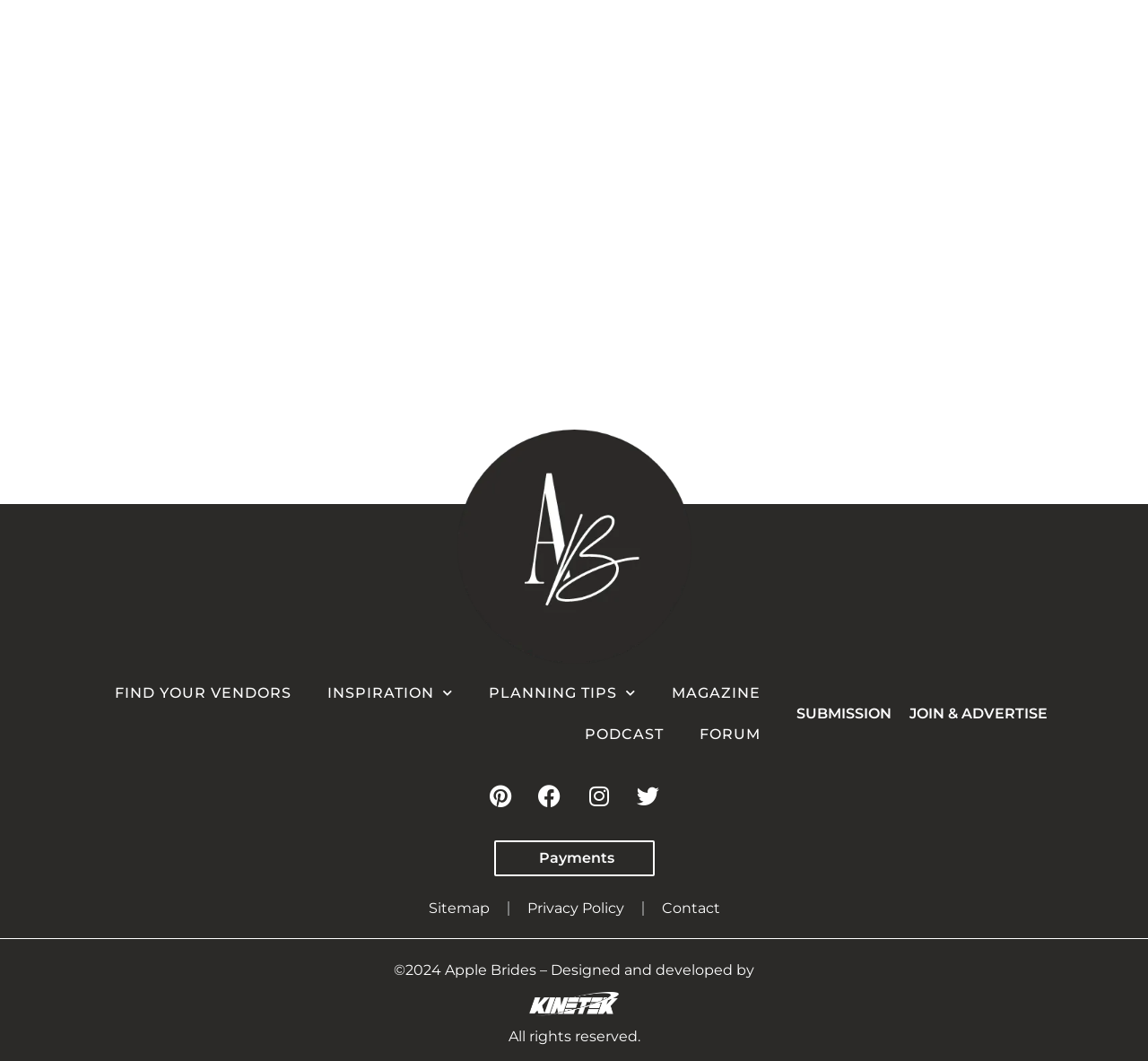Determine the bounding box coordinates of the clickable element to achieve the following action: 'Get inspiration'. Provide the coordinates as four float values between 0 and 1, formatted as [left, top, right, bottom].

[0.27, 0.634, 0.41, 0.673]